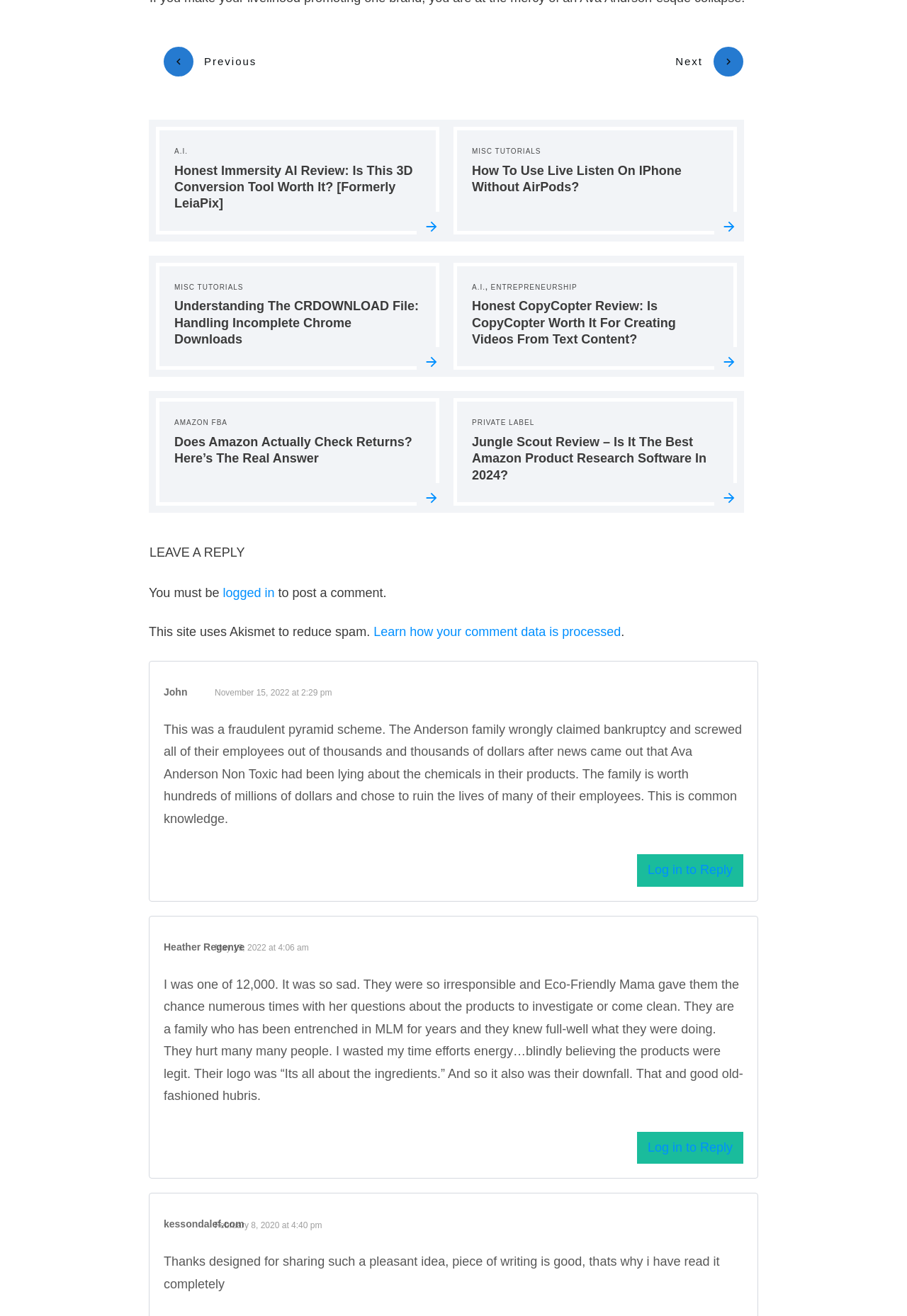Identify the bounding box coordinates for the element you need to click to achieve the following task: "Click on the 'Log in to Reply' link". The coordinates must be four float values ranging from 0 to 1, formatted as [left, top, right, bottom].

[0.702, 0.649, 0.82, 0.674]